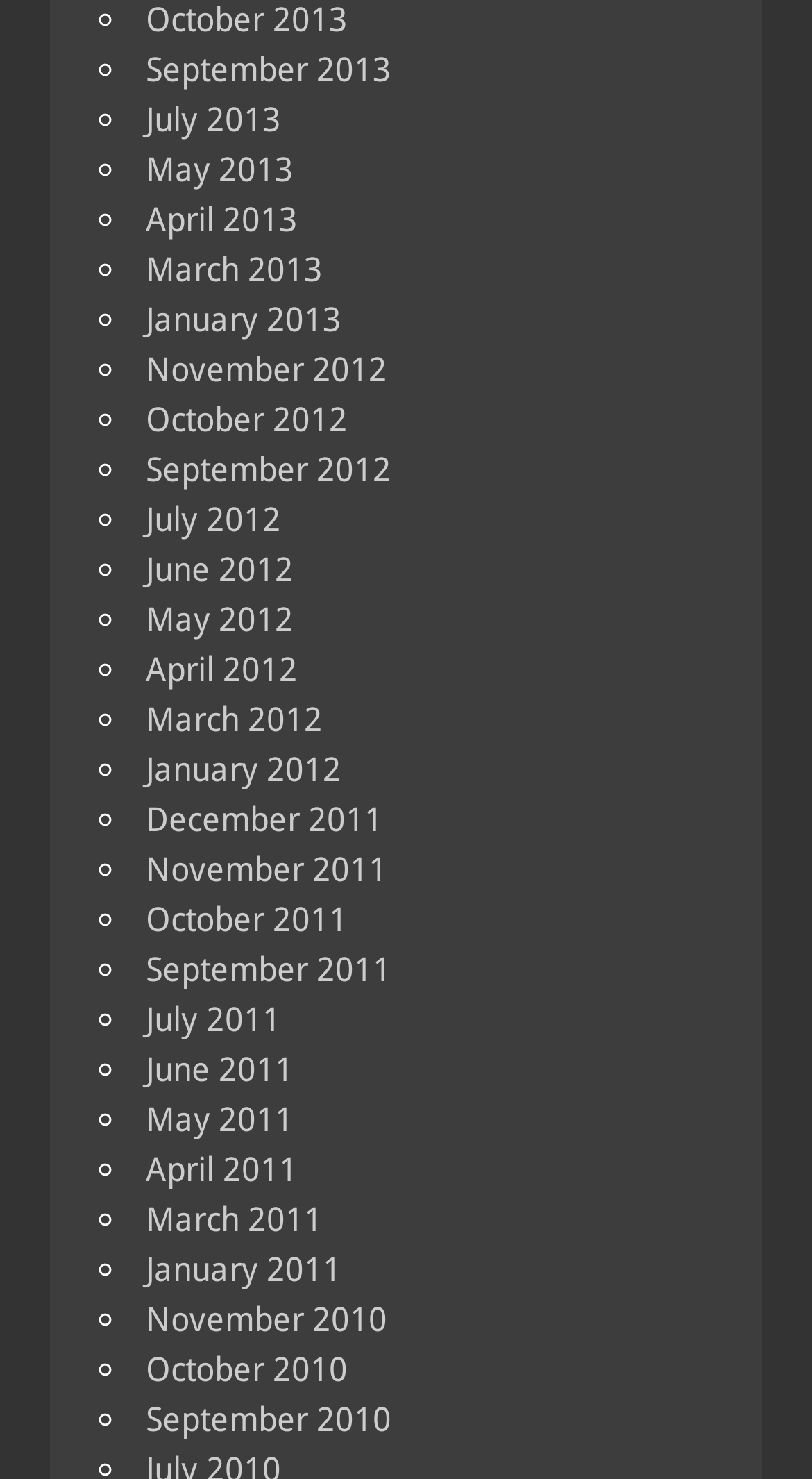Identify the bounding box coordinates for the region of the element that should be clicked to carry out the instruction: "View July 2011". The bounding box coordinates should be four float numbers between 0 and 1, i.e., [left, top, right, bottom].

[0.179, 0.676, 0.346, 0.703]